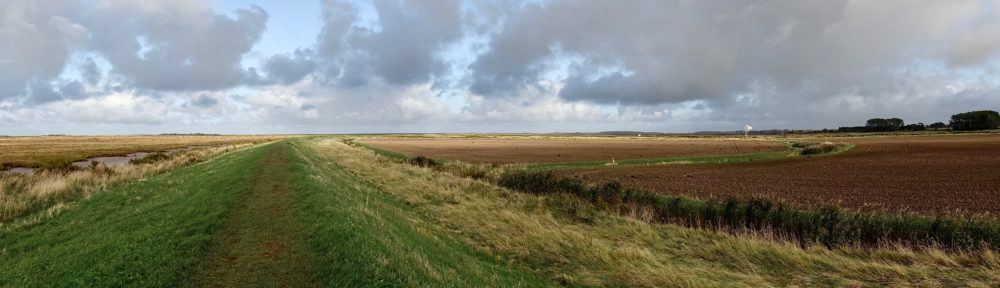Provide your answer to the question using just one word or phrase: What is the theme related to the surrounding context?

Aeronautical engineers